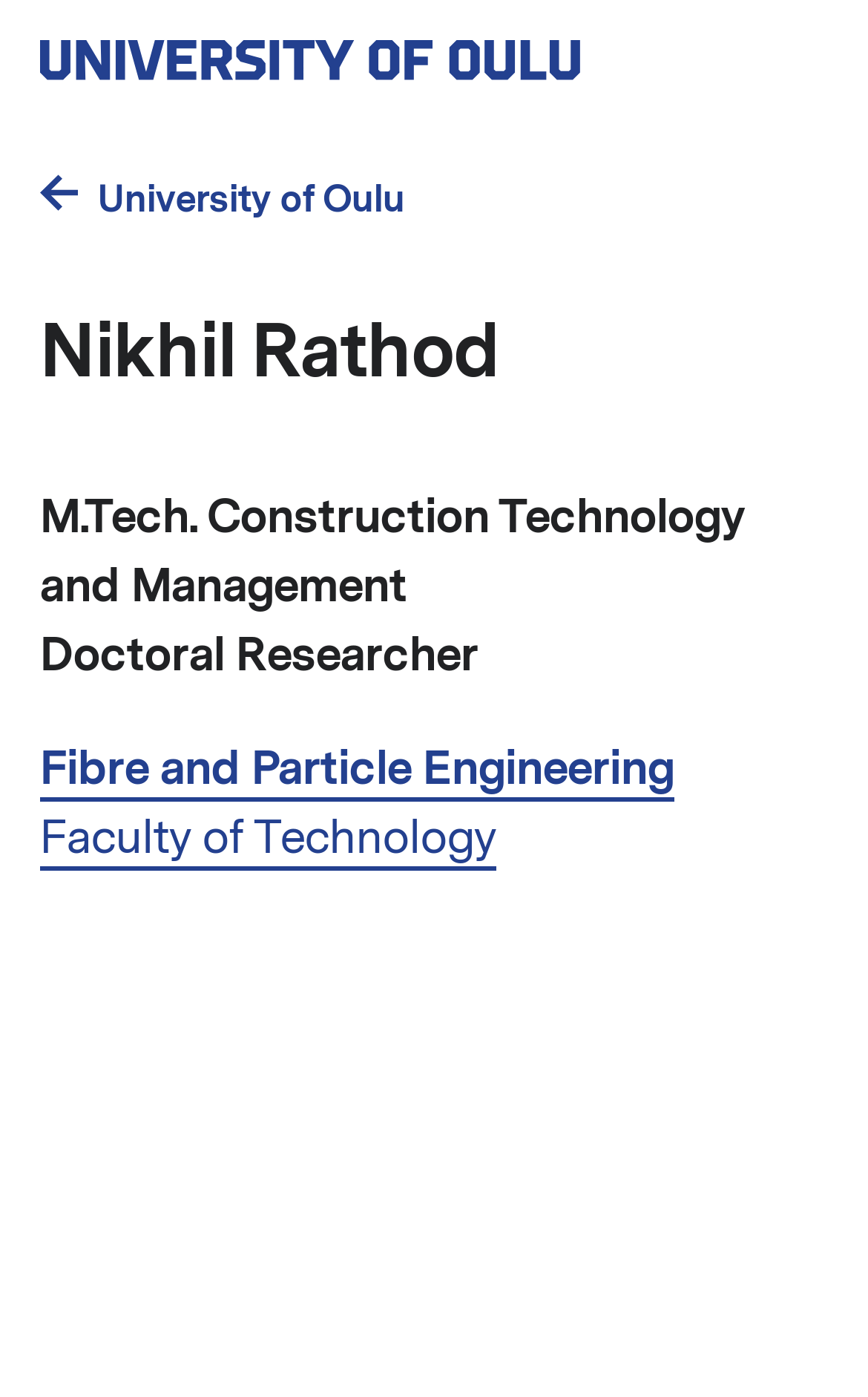What happens when the 'Show details' button is clicked?
Refer to the image and give a detailed response to the question.

When the 'Show details' button is clicked, it controls the 'coiConsentBannerCategoriesWrapper' element, which suggests that it will display the categories of cookies used on the website.